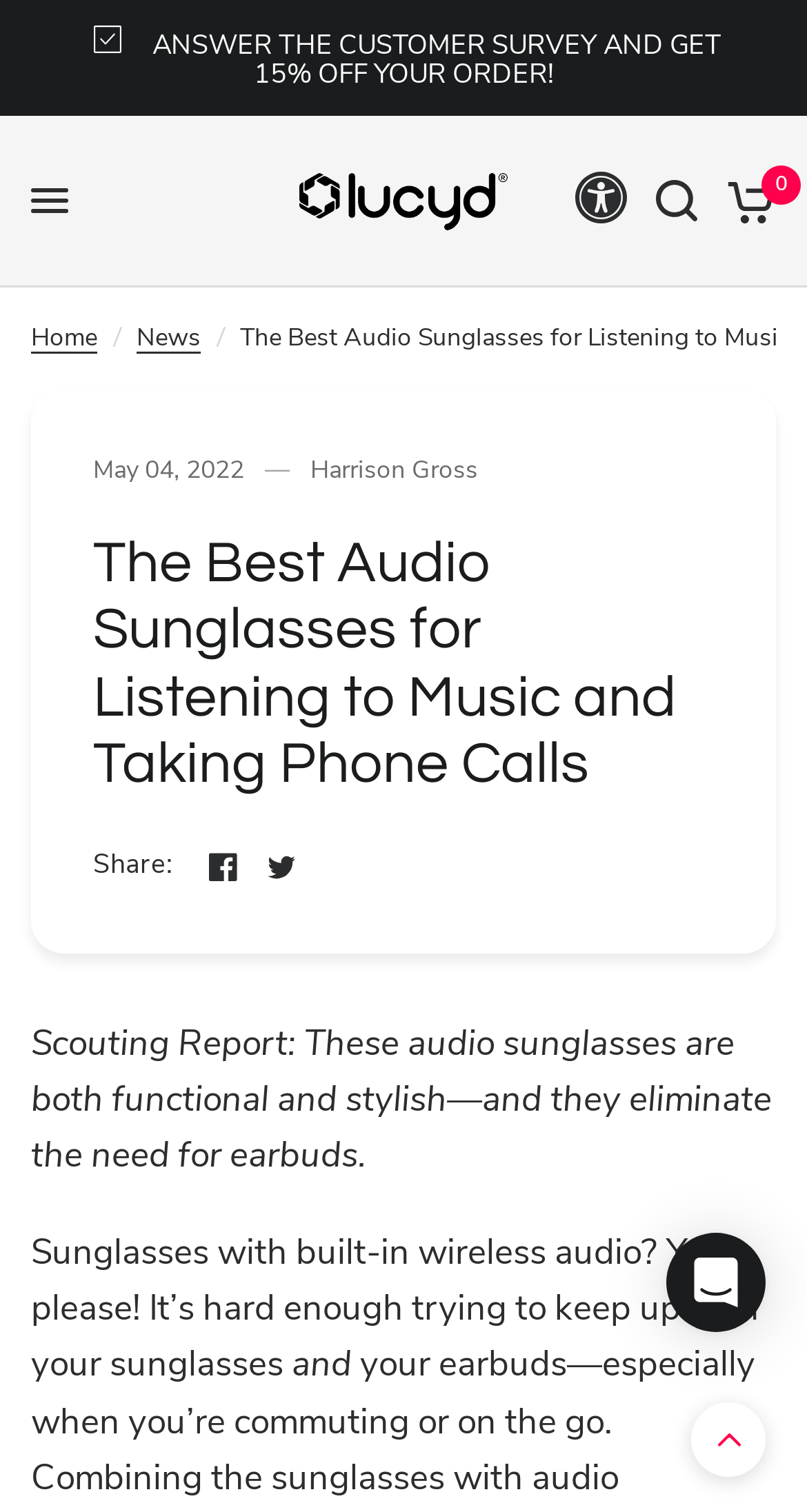Using floating point numbers between 0 and 1, provide the bounding box coordinates in the format (top-left x, top-left y, bottom-right x, bottom-right y). Locate the UI element described here: Cloud

None